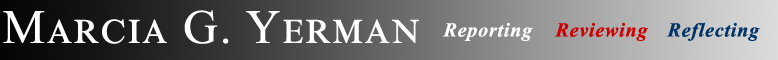Based on what you see in the screenshot, provide a thorough answer to this question: What is the color scheme of the highlighted descriptive words?

According to the caption, the three descriptive words 'Reporting', 'Reviewing', and 'Reflecting' are highlighted in distinct colors, which are red, white, and blue, respectively.